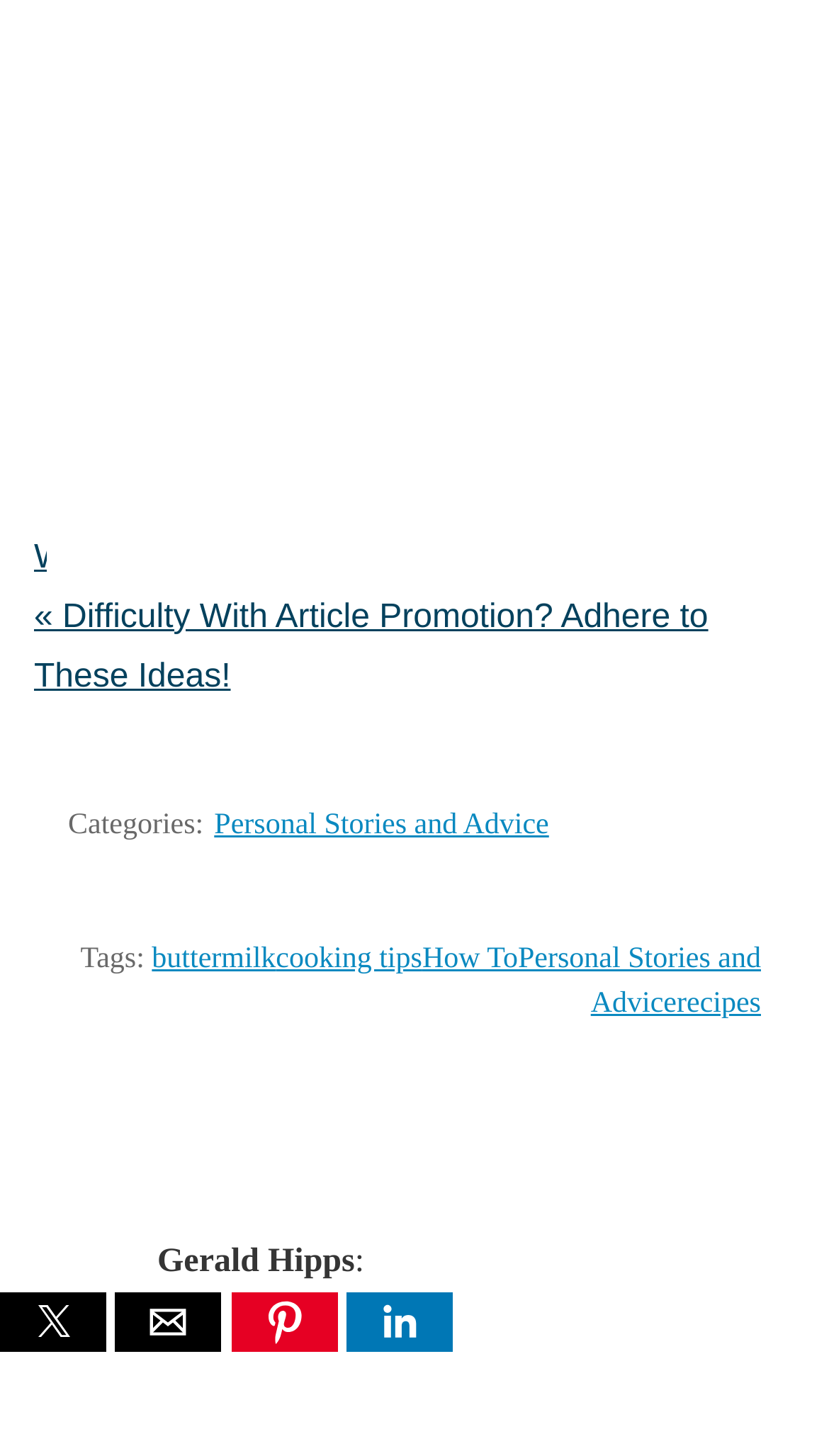Determine the bounding box for the UI element described here: "How To".

[0.509, 0.648, 0.625, 0.67]